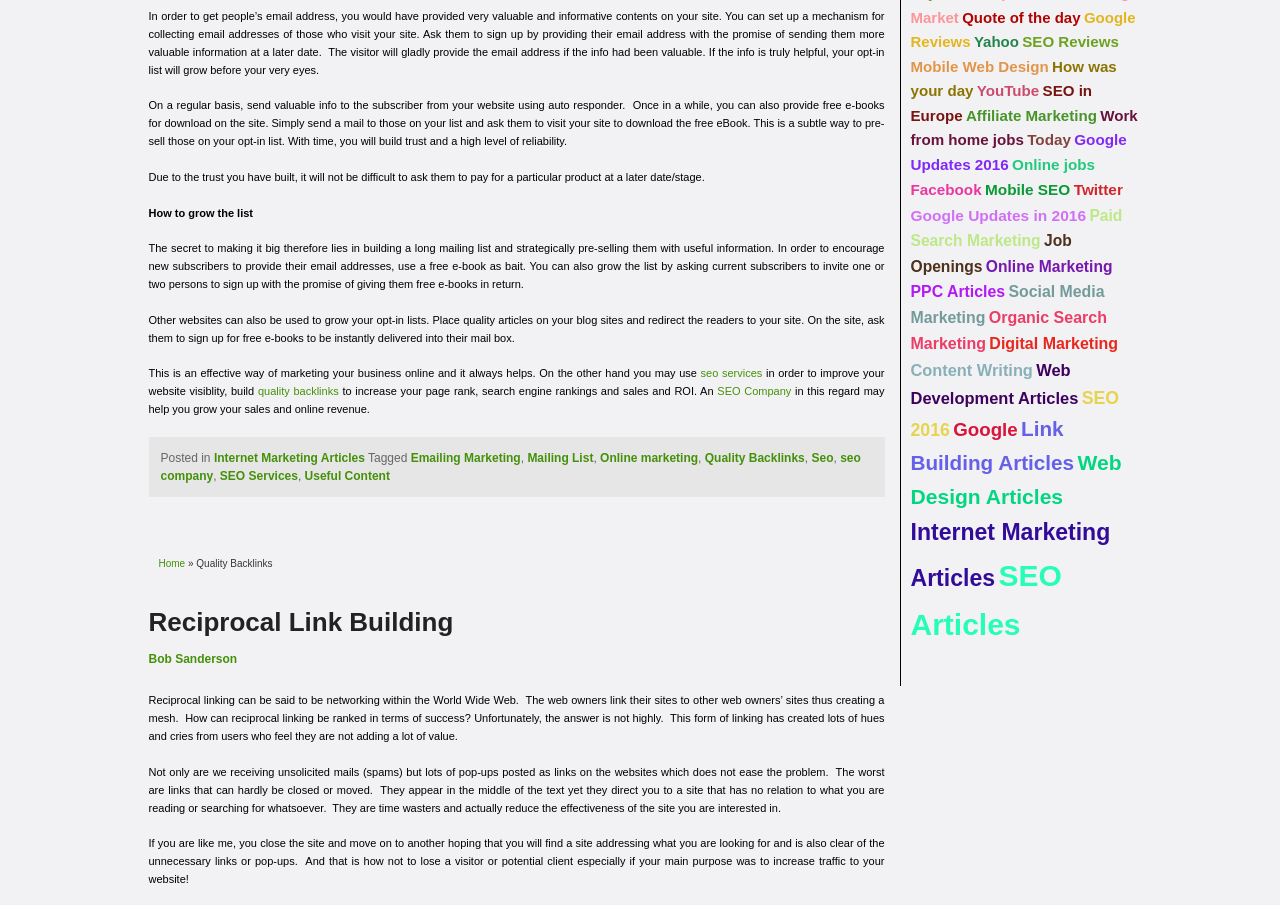From the webpage screenshot, predict the bounding box of the UI element that matches this description: "Twitter".

[0.839, 0.2, 0.877, 0.219]